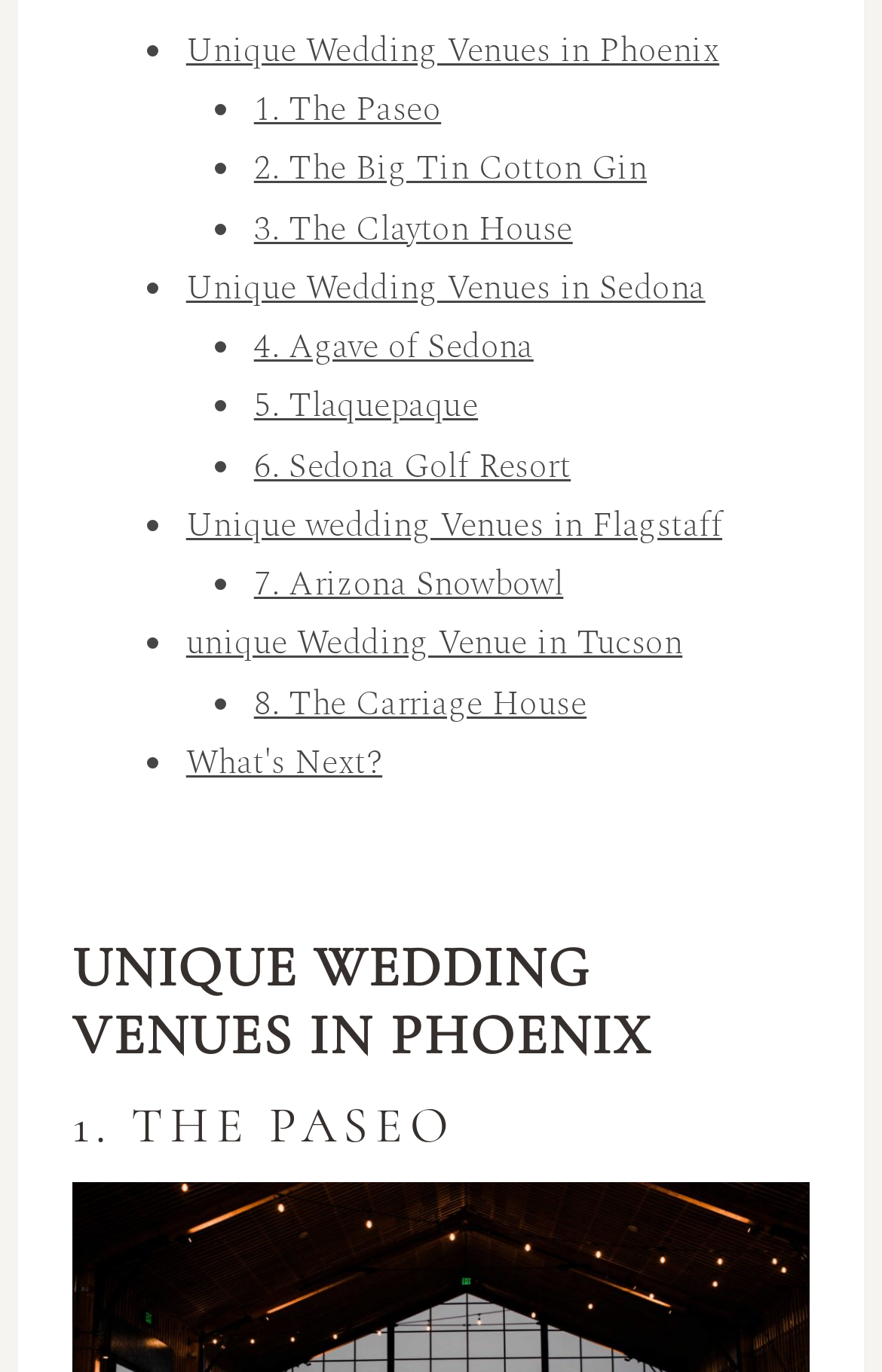What is the title of the section that lists unique wedding venues in Flagstaff?
Refer to the image and give a detailed response to the question.

I looked at the section that lists unique wedding venues in Flagstaff and found that the title of this section is 'Unique wedding Venues in Flagstaff', which is a link on the webpage.